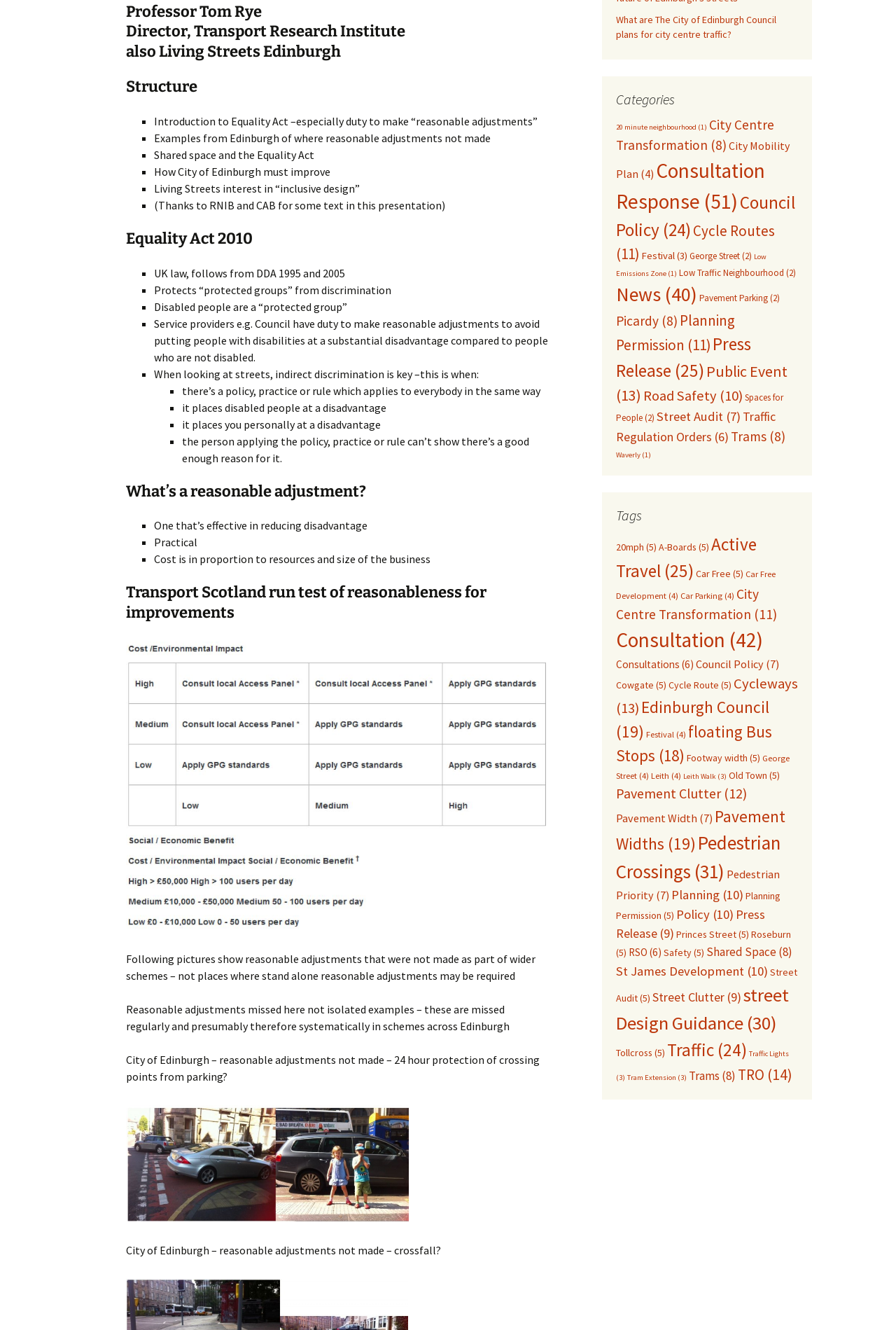Predict the bounding box coordinates for the UI element described as: "Trams". The coordinates should be four float numbers between 0 and 1, presented as [left, top, right, bottom].

[0.204, 0.045, 0.36, 0.068]